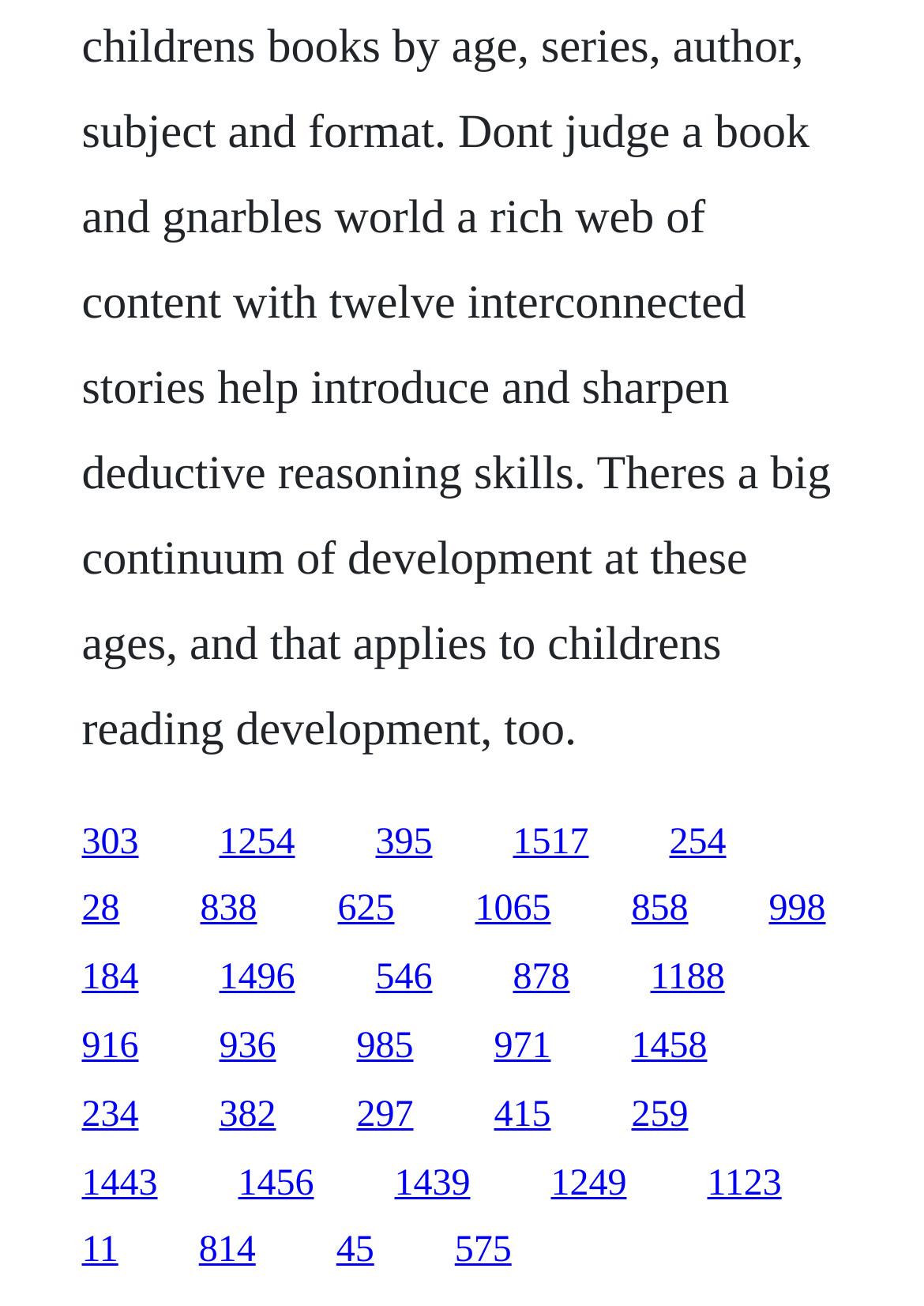Please indicate the bounding box coordinates of the element's region to be clicked to achieve the instruction: "follow the ninth link". Provide the coordinates as four float numbers between 0 and 1, i.e., [left, top, right, bottom].

[0.514, 0.681, 0.596, 0.712]